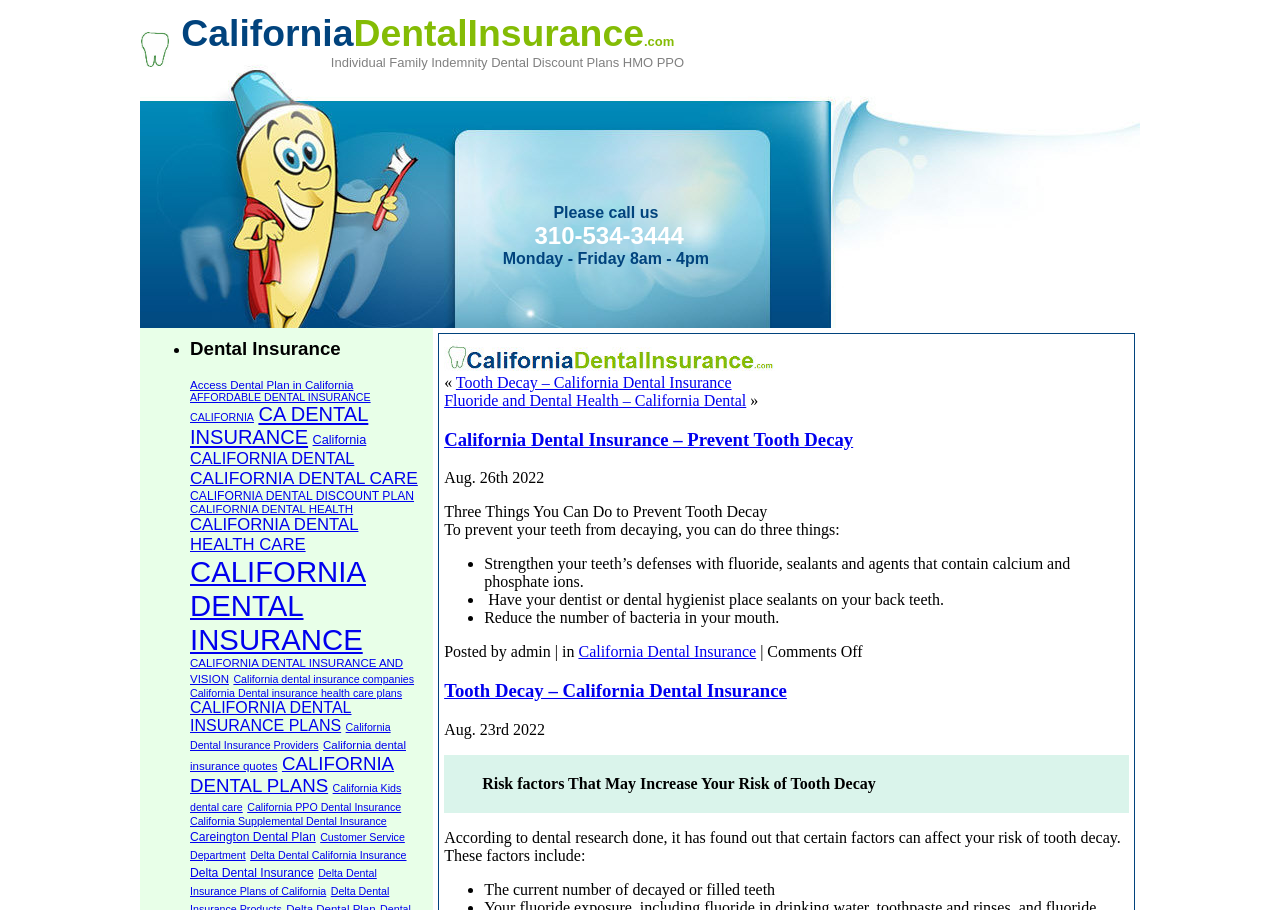What is the phone number mentioned on the webpage?
Using the image, answer in one word or phrase.

310-534-3444